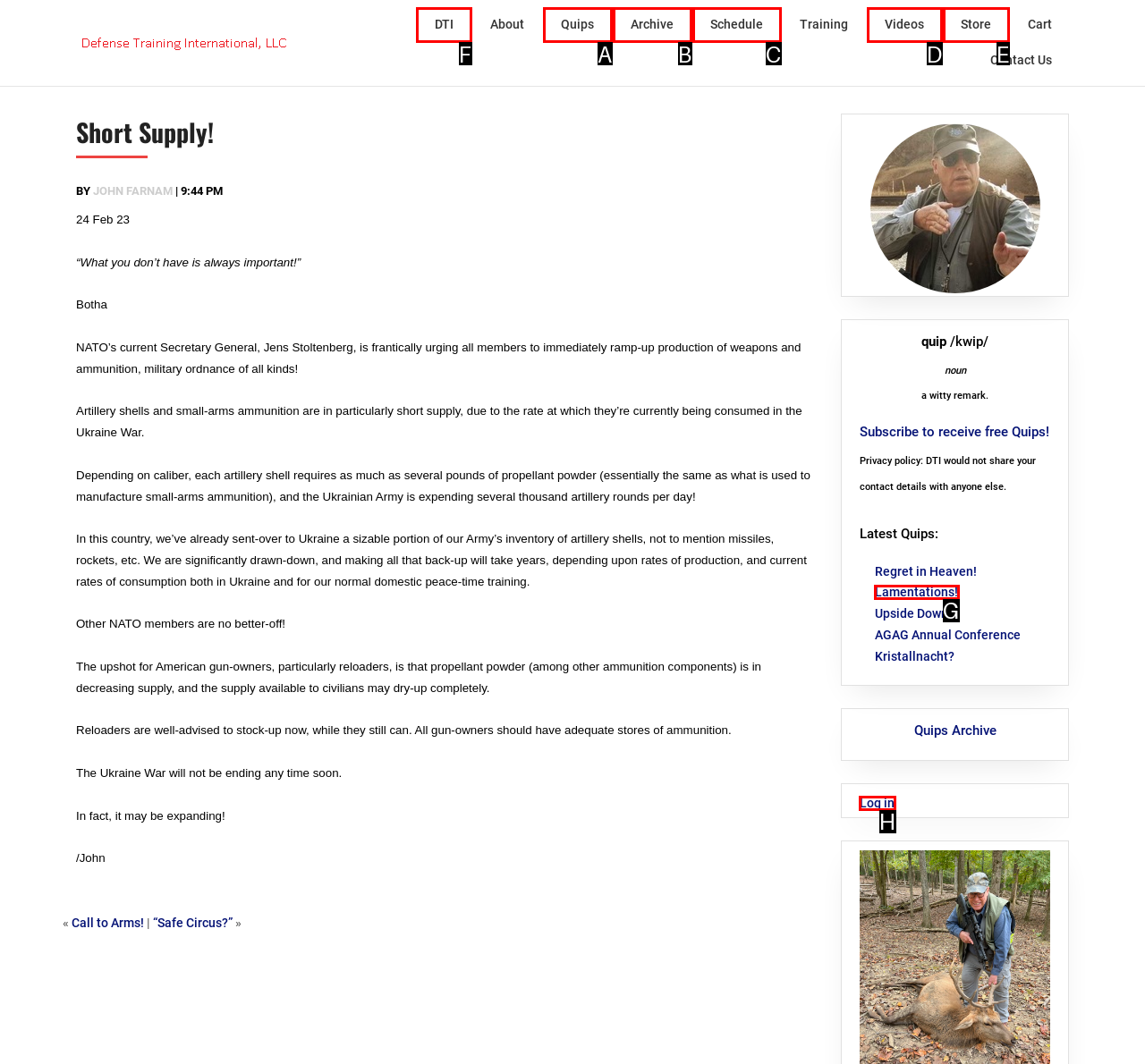Select the HTML element that needs to be clicked to carry out the task: Click the 'DTI' link
Provide the letter of the correct option.

F